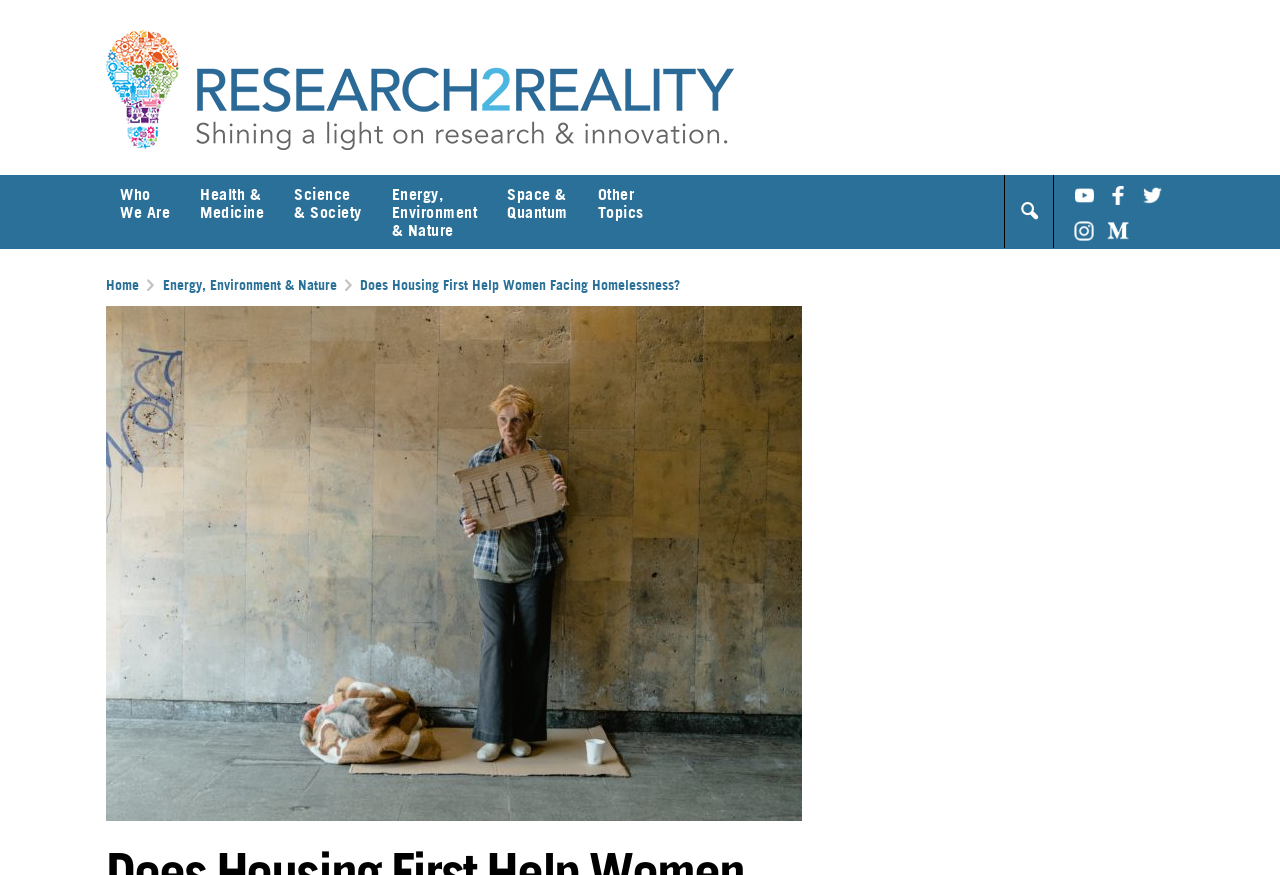Identify the bounding box coordinates for the UI element described as follows: "Health &Medicine". Ensure the coordinates are four float numbers between 0 and 1, formatted as [left, top, right, bottom].

[0.156, 0.211, 0.214, 0.273]